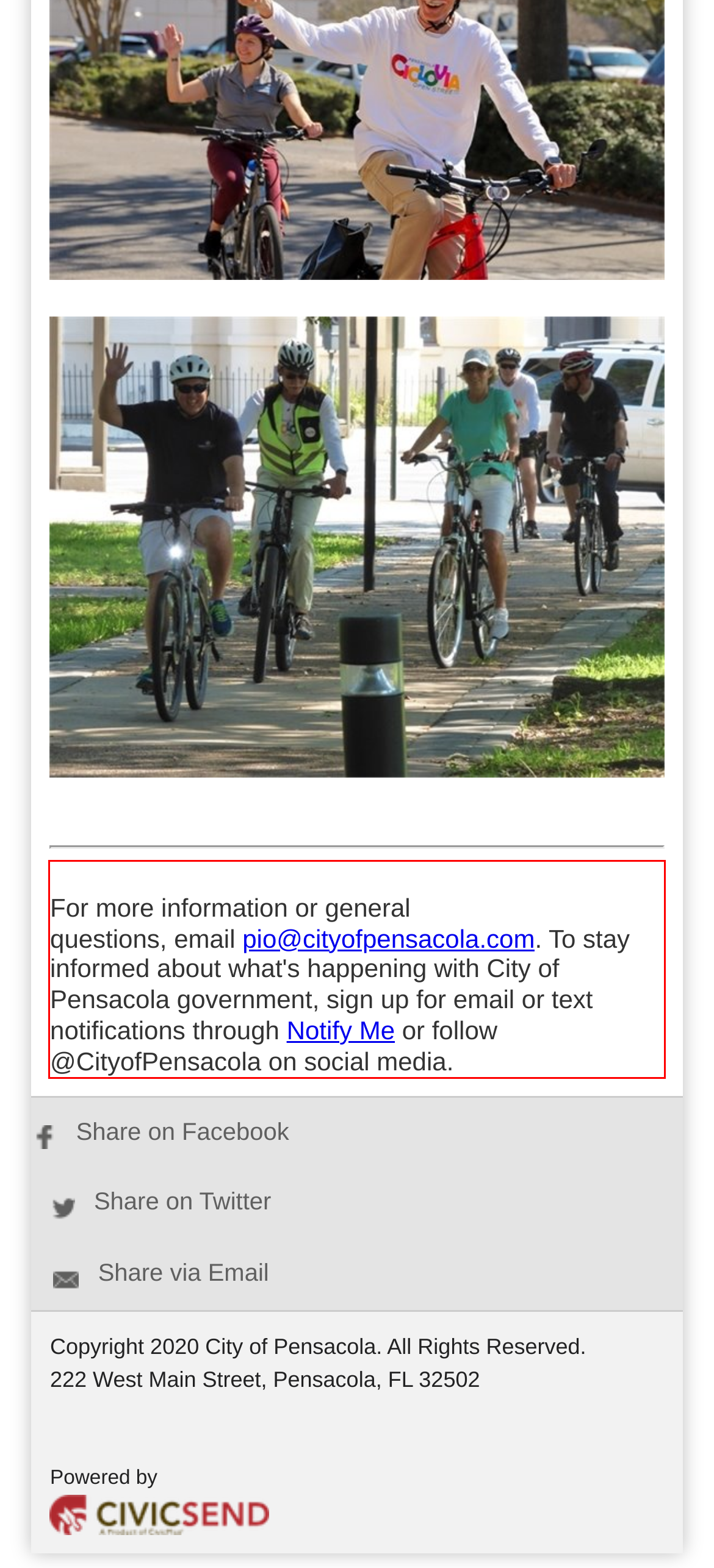Within the provided webpage screenshot, find the red rectangle bounding box and perform OCR to obtain the text content.

For more information or general questions, email pio@cityofpensacola.com. To stay informed about what's happening with City of Pensacola government, sign up for email or text notifications through Notify Me or follow @CityofPensacola on social media.